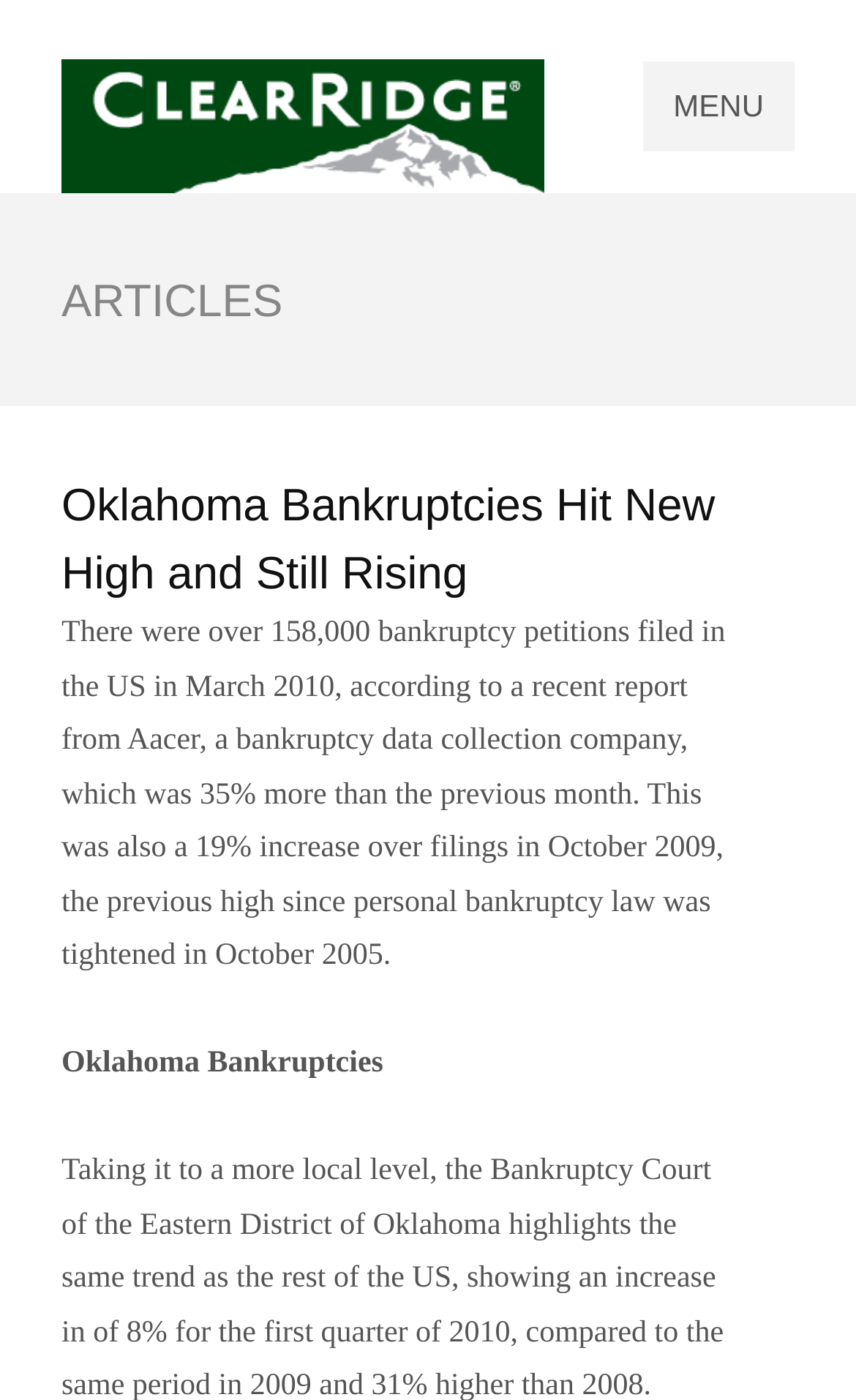Provide a thorough description of the webpage's content and layout.

The webpage is focused on the topic of Oklahoma bankruptcies, with the main title "Oklahoma Bankruptcies Hit New High and Still Rising" prominently displayed. At the top left of the page, there is a link accompanied by two images, which are likely logos or icons. 

To the top right, a "MENU" button is located, which is not expanded by default. Below the title, a heading "ARTICLES" is centered, separating the top section from the main content. 

The main content is a single article, which is divided into two sections. The first section is a heading that repeats the main title, and the second section is a block of text that provides more information about the topic. The text explains that there were over 158,000 bankruptcy petitions filed in the US in March 2010, a 35% increase from the previous month and a 19% increase from the previous high in October 2009.